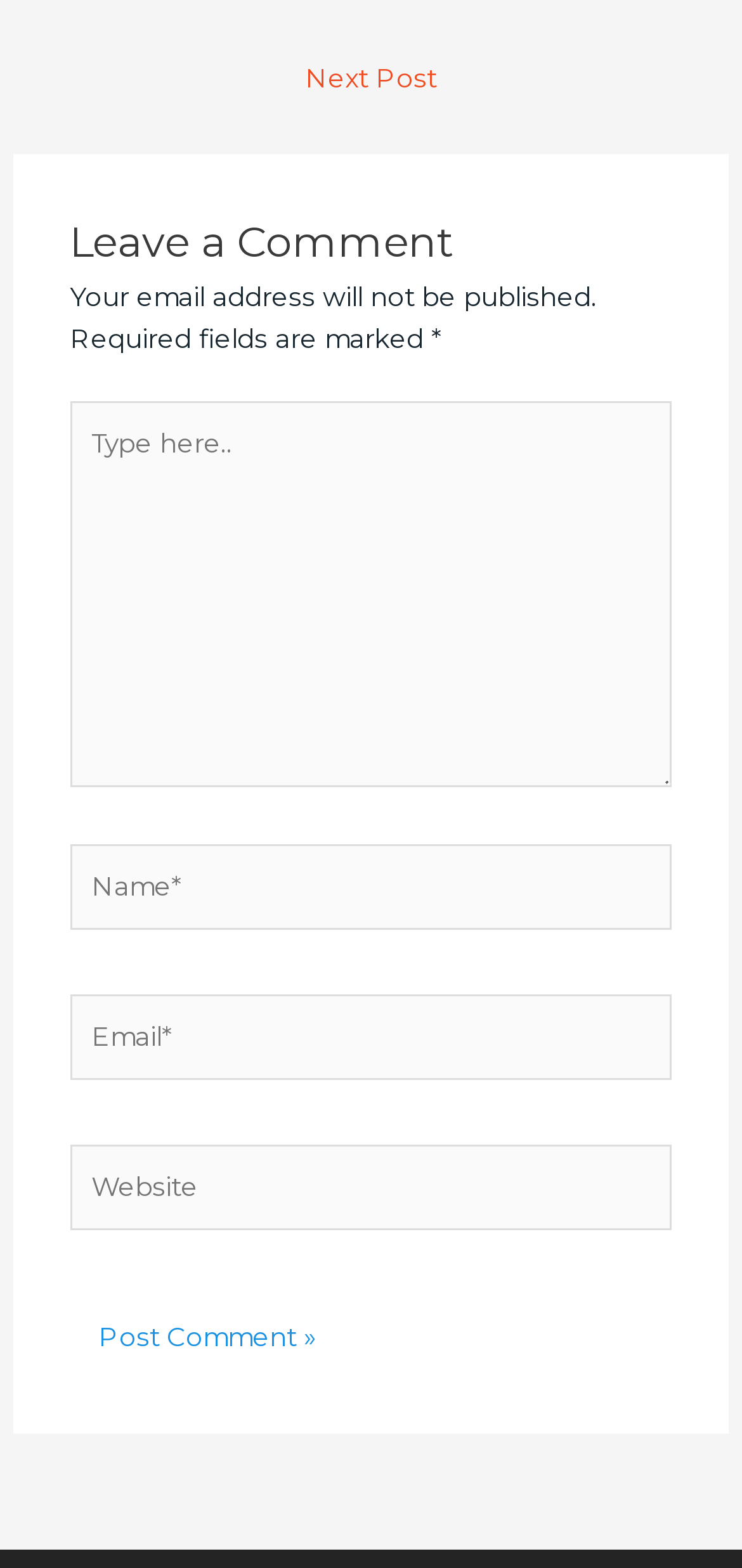What is the text above the 'Name*' field?
Please ensure your answer is as detailed and informative as possible.

The text 'Your email address will not be published.' is located above the 'Name*' field, and it is a notification to users that their email address will not be published.